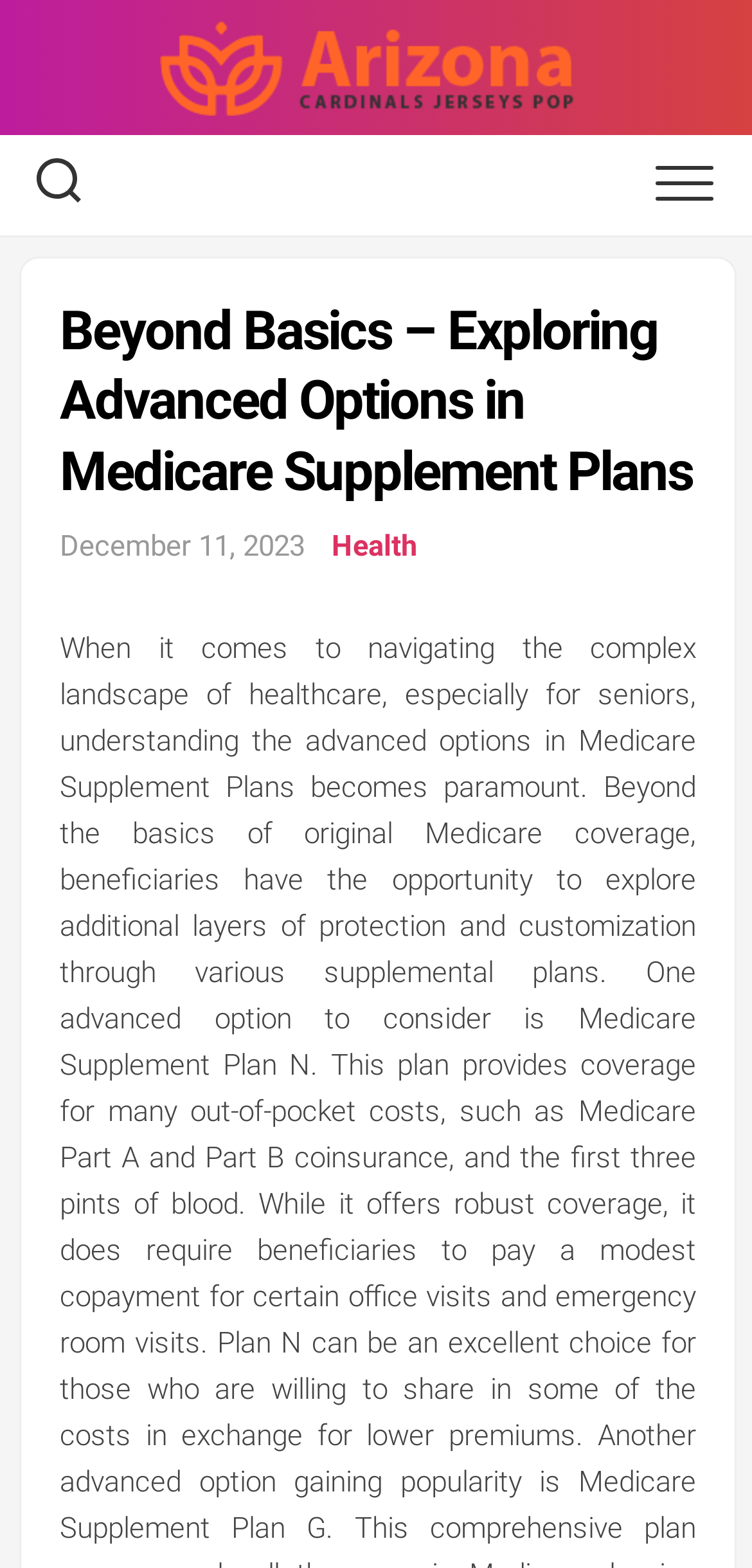Generate the title text from the webpage.

Beyond Basics – Exploring Advanced Options in Medicare Supplement Plans